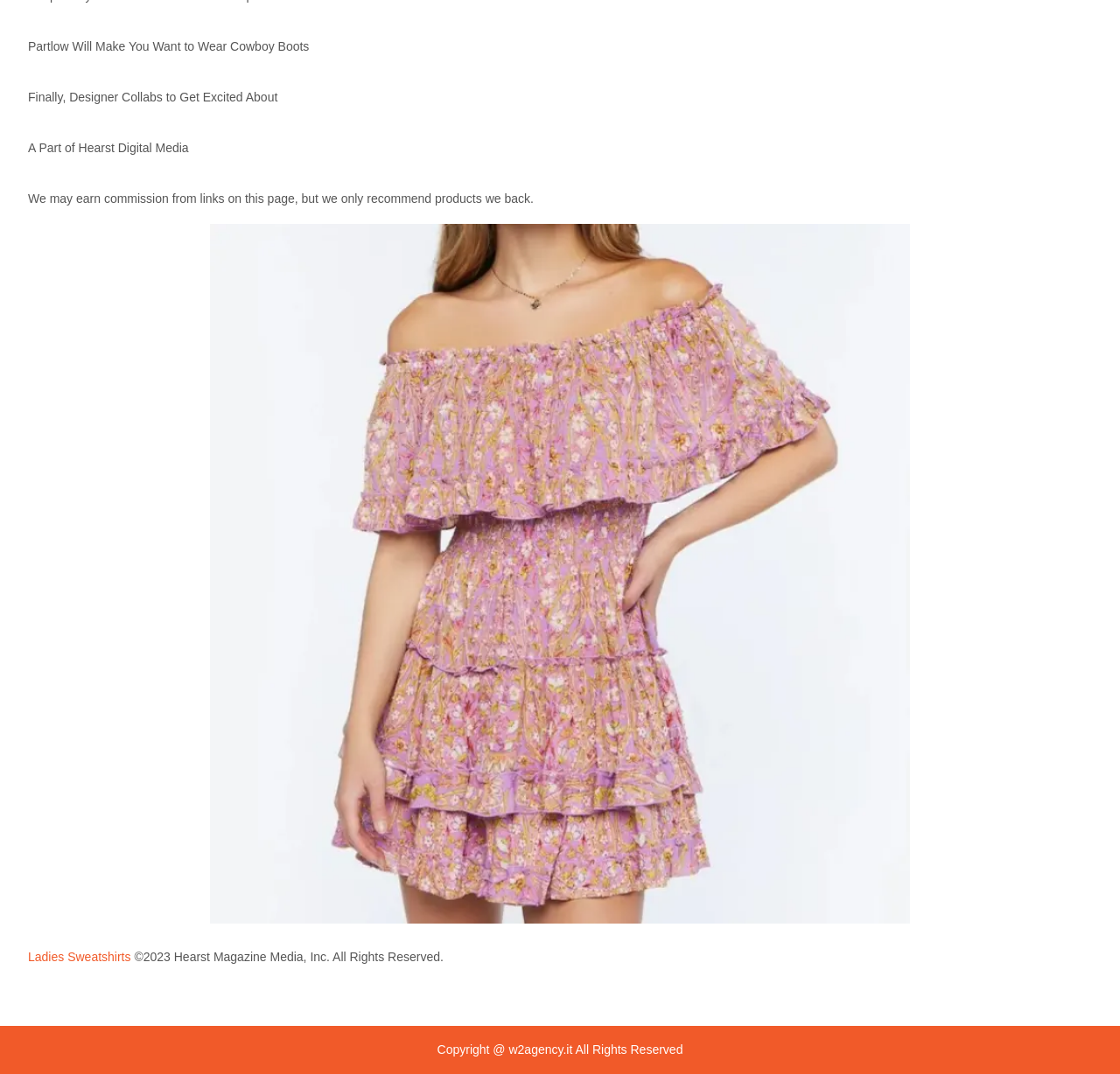Provide a one-word or brief phrase answer to the question:
What is the name of the media company?

Hearst